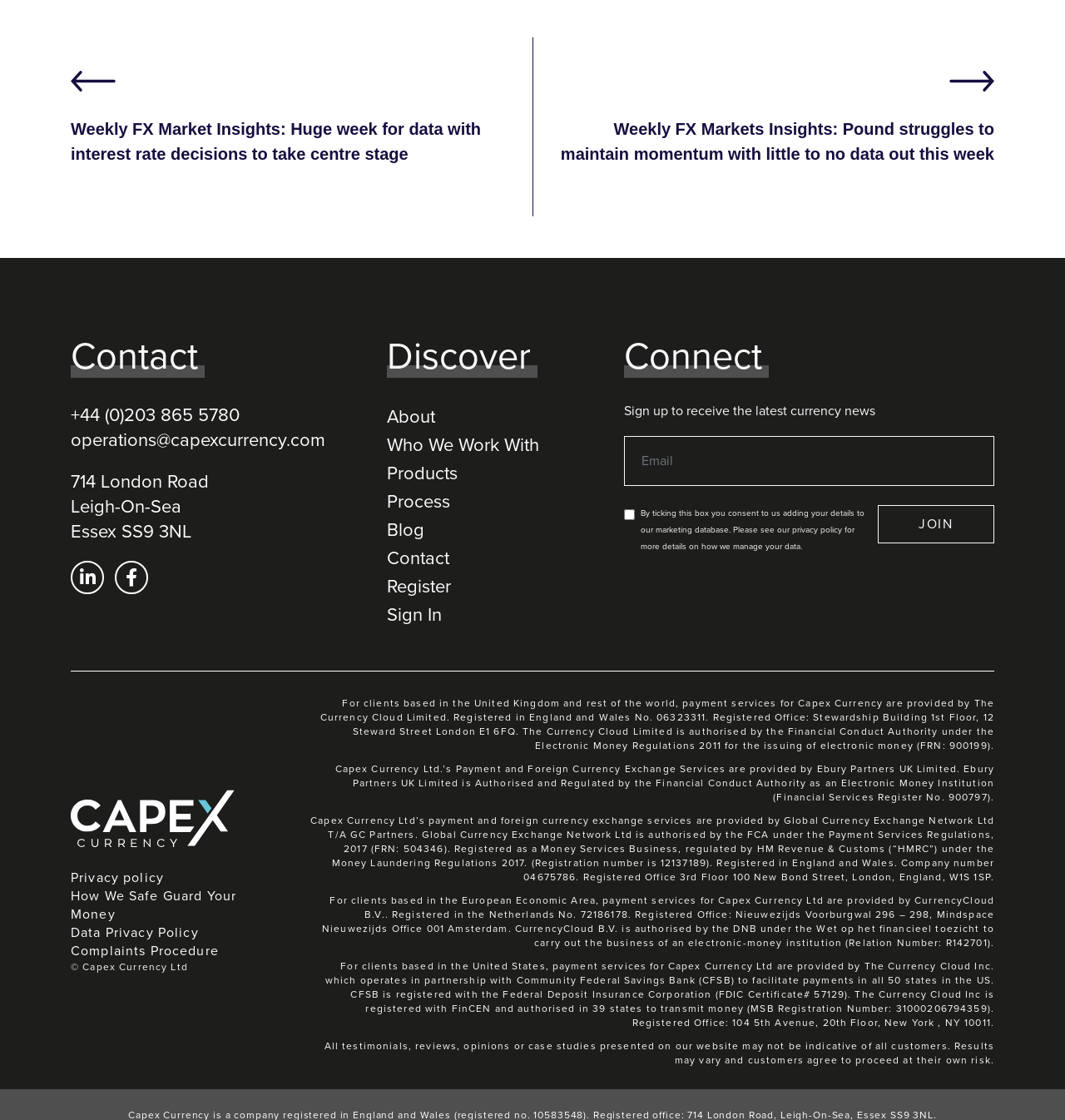Using the information shown in the image, answer the question with as much detail as possible: What is the company name?

I found the company name 'Capex Currency Ltd' in the footer section of the webpage, specifically in the text 'Capex Currency is a company registered in England and Wales (registered no. 10583548). Registered office: 714 London Road, Leigh-On-Sea, Essex SS9 3NL.'